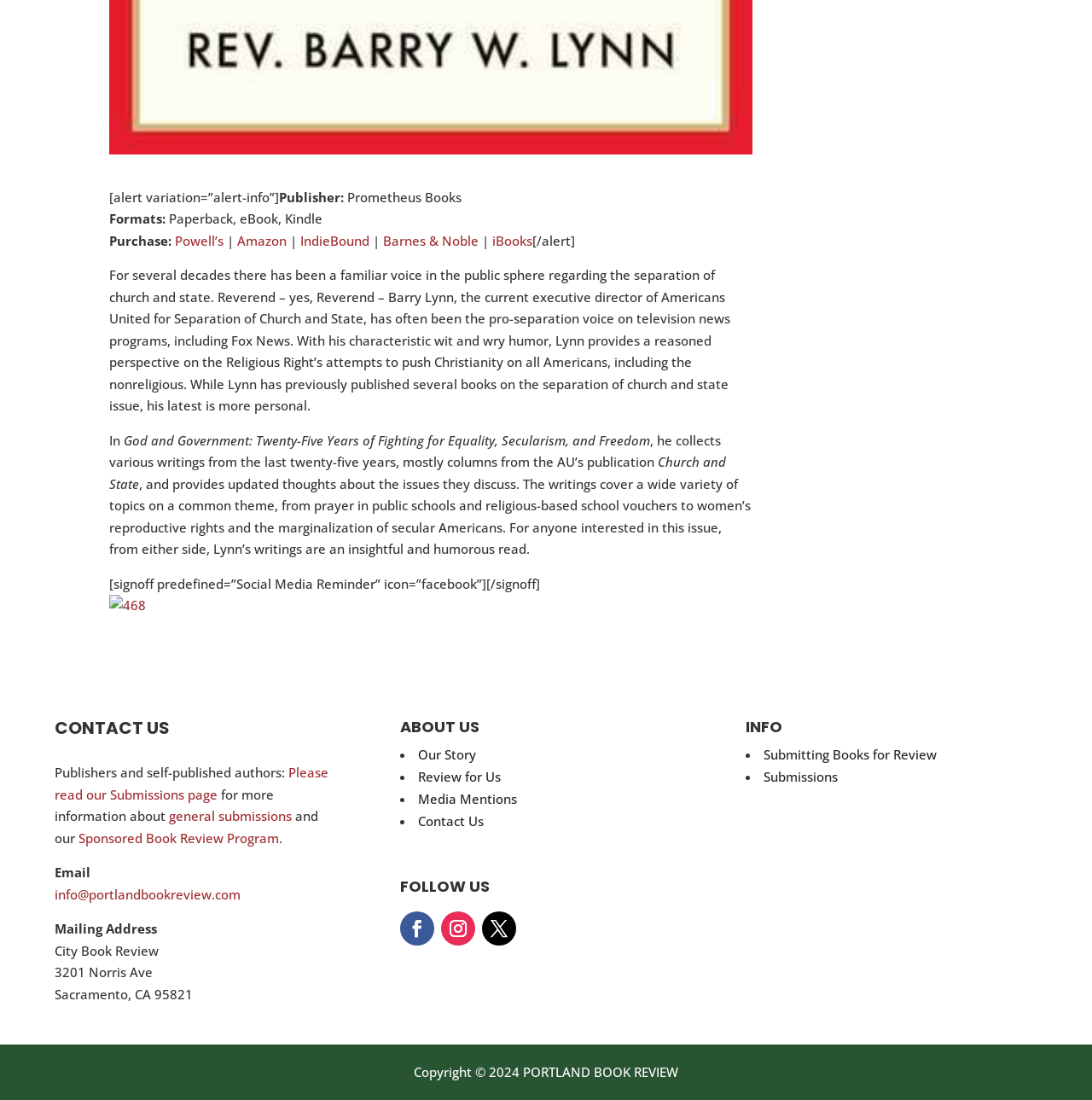Determine the bounding box coordinates of the clickable area required to perform the following instruction: "Read about Submitting Books for Review". The coordinates should be represented as four float numbers between 0 and 1: [left, top, right, bottom].

[0.699, 0.678, 0.858, 0.694]